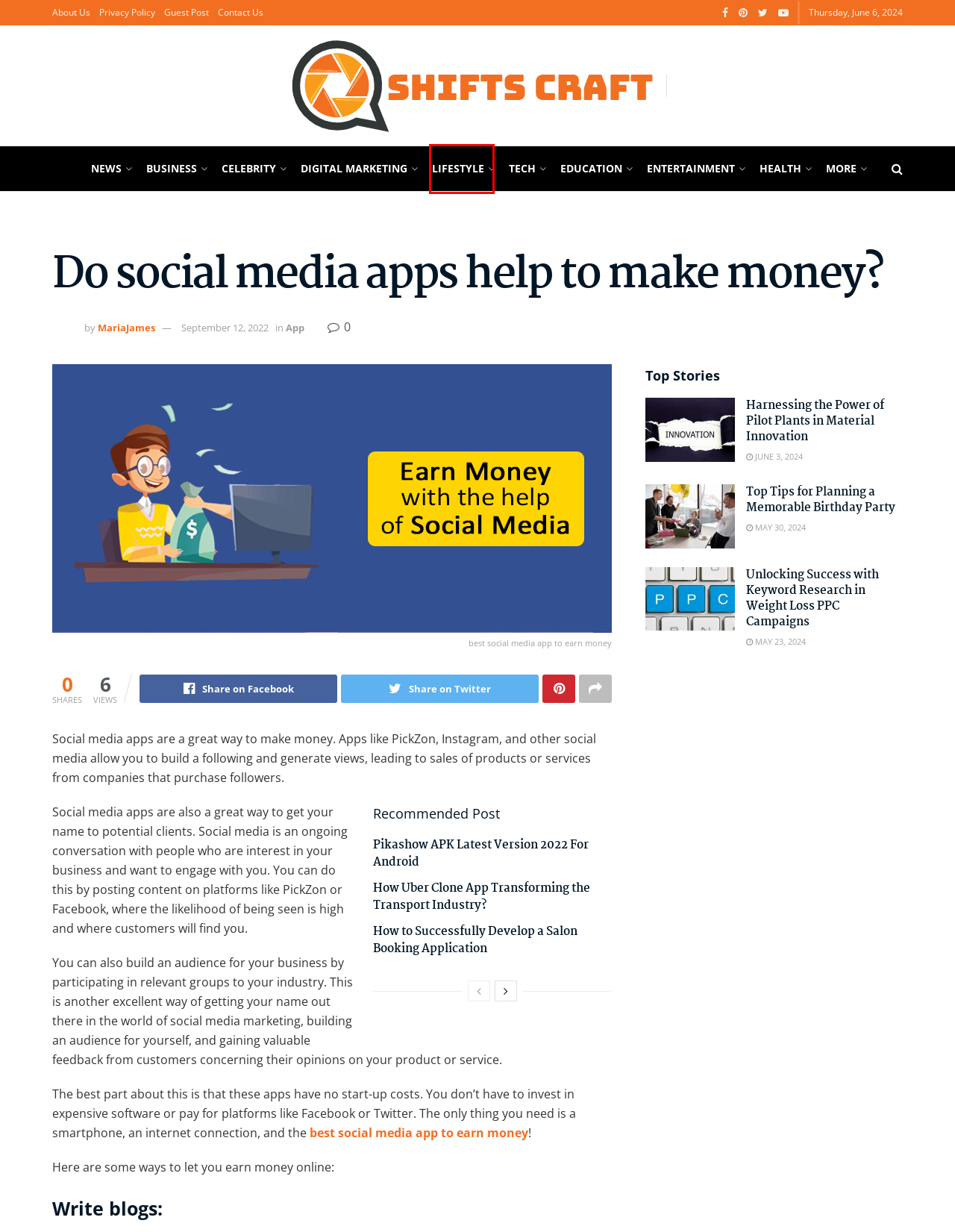You are provided with a screenshot of a webpage highlighting a UI element with a red bounding box. Choose the most suitable webpage description that matches the new page after clicking the element in the bounding box. Here are the candidates:
A. Health Archives - ShiftsCraft
B. Digital Marketing Archives - ShiftsCraft
C. Tech Archives - ShiftsCraft
D. Entertainment Archives - ShiftsCraft
E. Home Layout 3 - ShiftsCraft
F. Lifestyle Archives - ShiftsCraft
G. About Us - ShiftsCraft
H. MariaJames, Author at ShiftsCraft

F